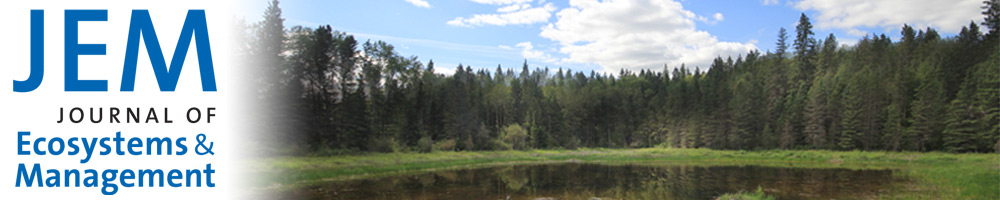Describe the image thoroughly.

The image features a scenic landscape representing the Journal of Ecosystems and Management (JEM). In the foreground, a serene pond reflects the vibrant greenery surrounding it, creating a tranquil atmosphere. Lush trees form a dense backdrop, showcasing various shades of green under a clear blue sky adorned with fluffy clouds. To the left, the logo of the journal stands out prominently, boldly displaying the title "JOURNAL OF" above "Ecosystems & Management." This imagery captures the essence of environmental research and highlights the journal's focus on ecological management and sustainable practices, inviting readers to engage with the important discussions and findings presented within its pages.